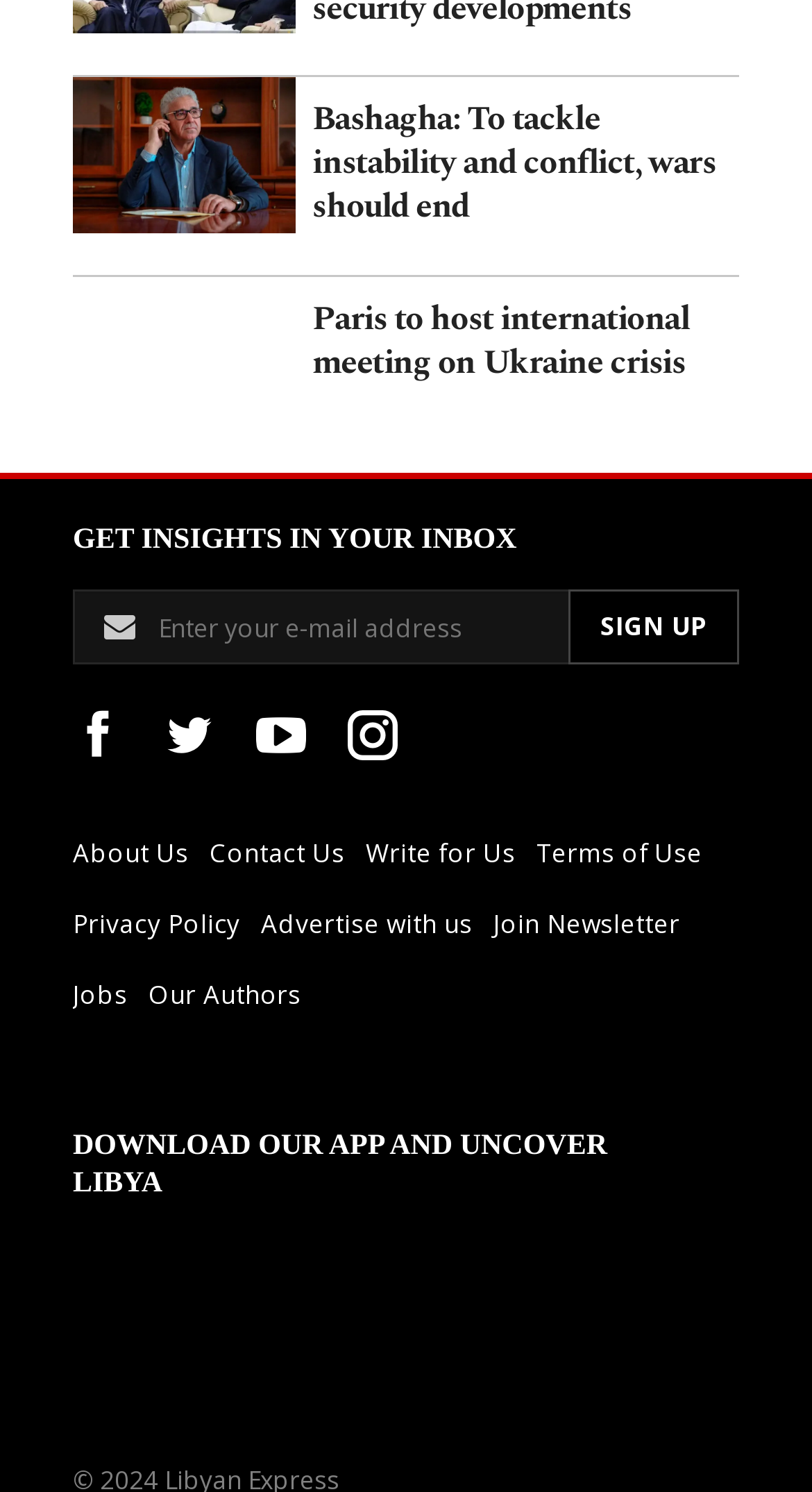Provide the bounding box coordinates of the HTML element described as: "name="EMAIL" placeholder="Enter your e-mail address"". The bounding box coordinates should be four float numbers between 0 and 1, i.e., [left, top, right, bottom].

[0.09, 0.395, 0.91, 0.446]